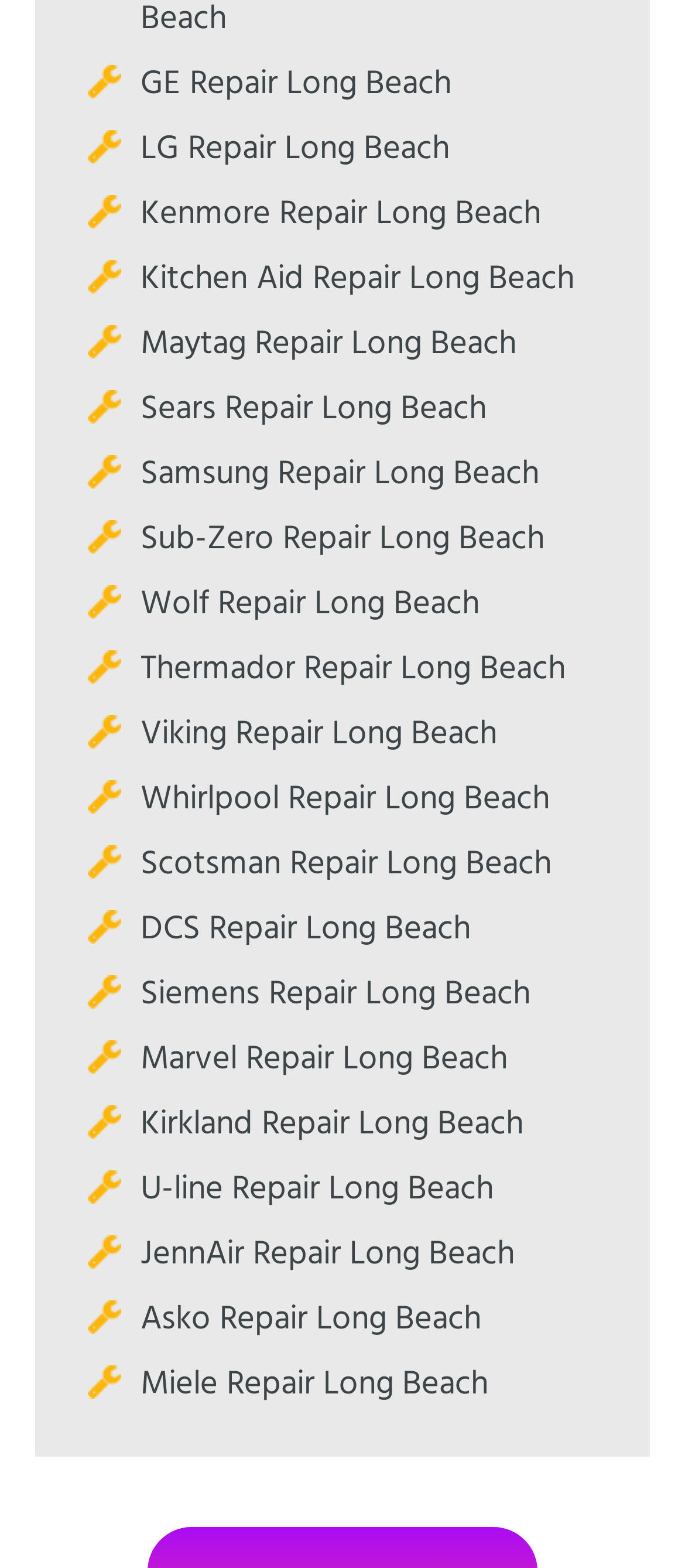Highlight the bounding box coordinates of the region I should click on to meet the following instruction: "access Kitchen Aid Repair Long Beach".

[0.205, 0.162, 0.838, 0.195]